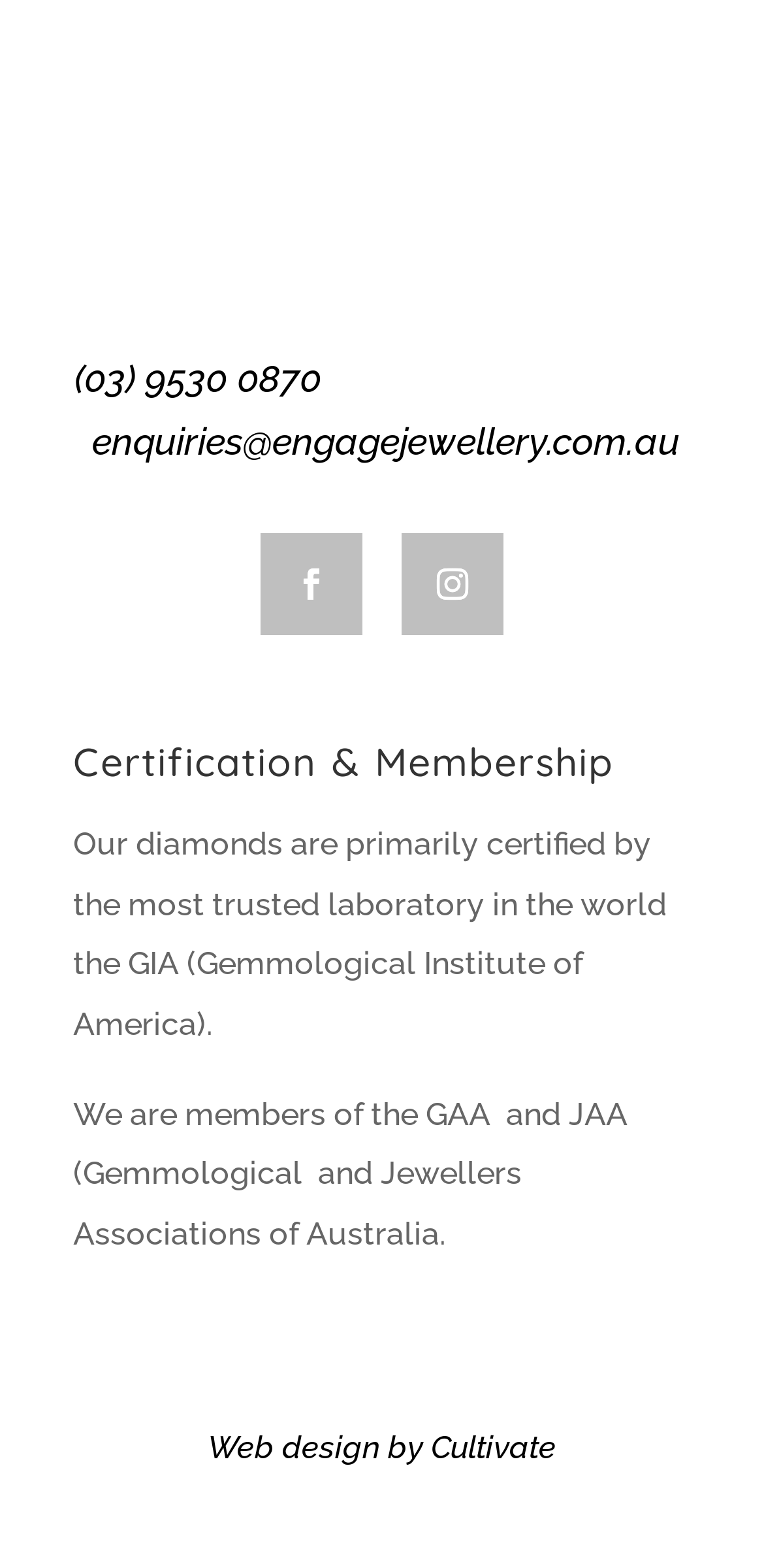Respond with a single word or phrase to the following question: What is the primary laboratory that certifies the diamonds?

GIA